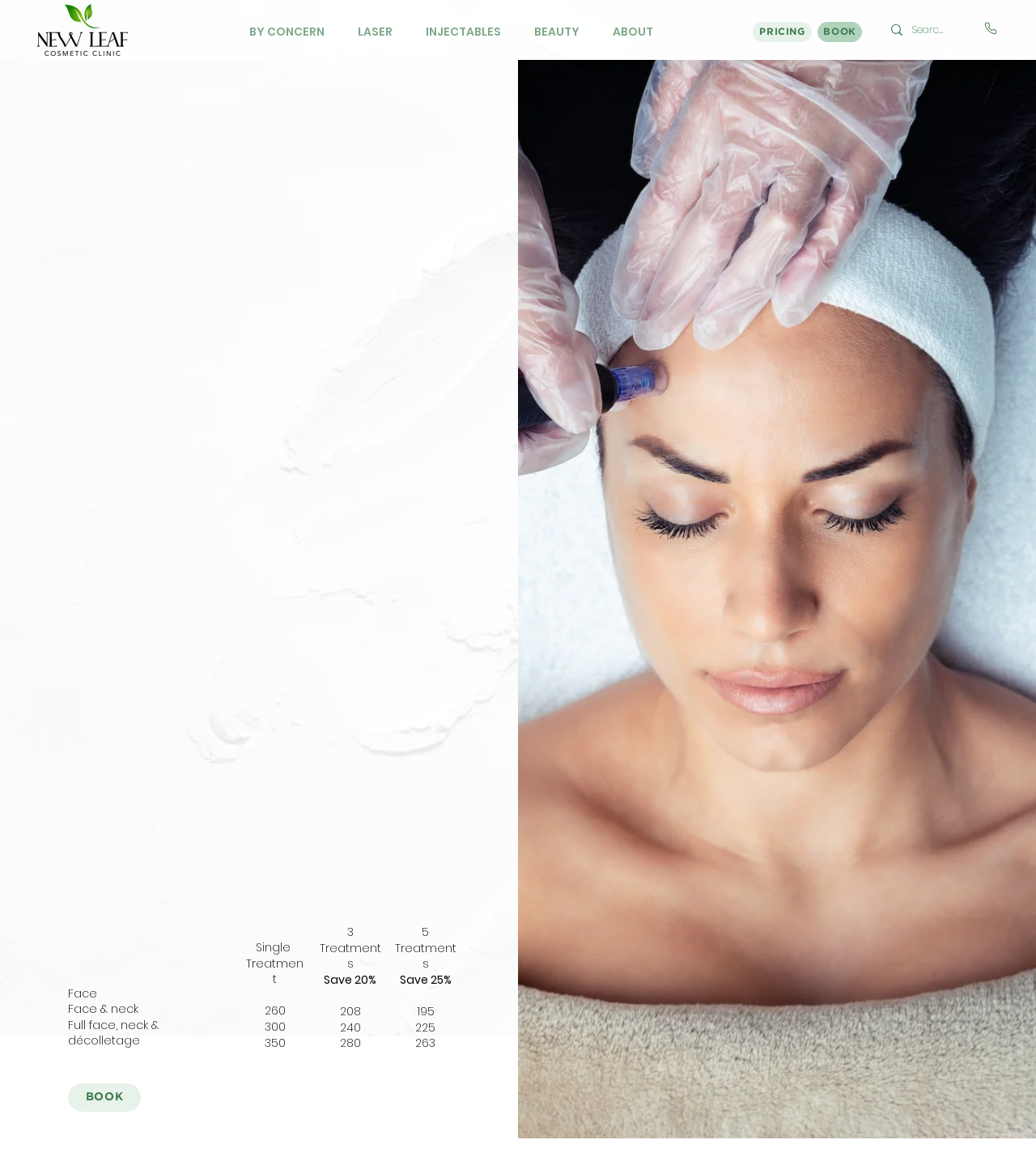Pinpoint the bounding box coordinates of the clickable element needed to complete the instruction: "Click the 'BOOK' link". The coordinates should be provided as four float numbers between 0 and 1: [left, top, right, bottom].

[0.789, 0.019, 0.832, 0.036]